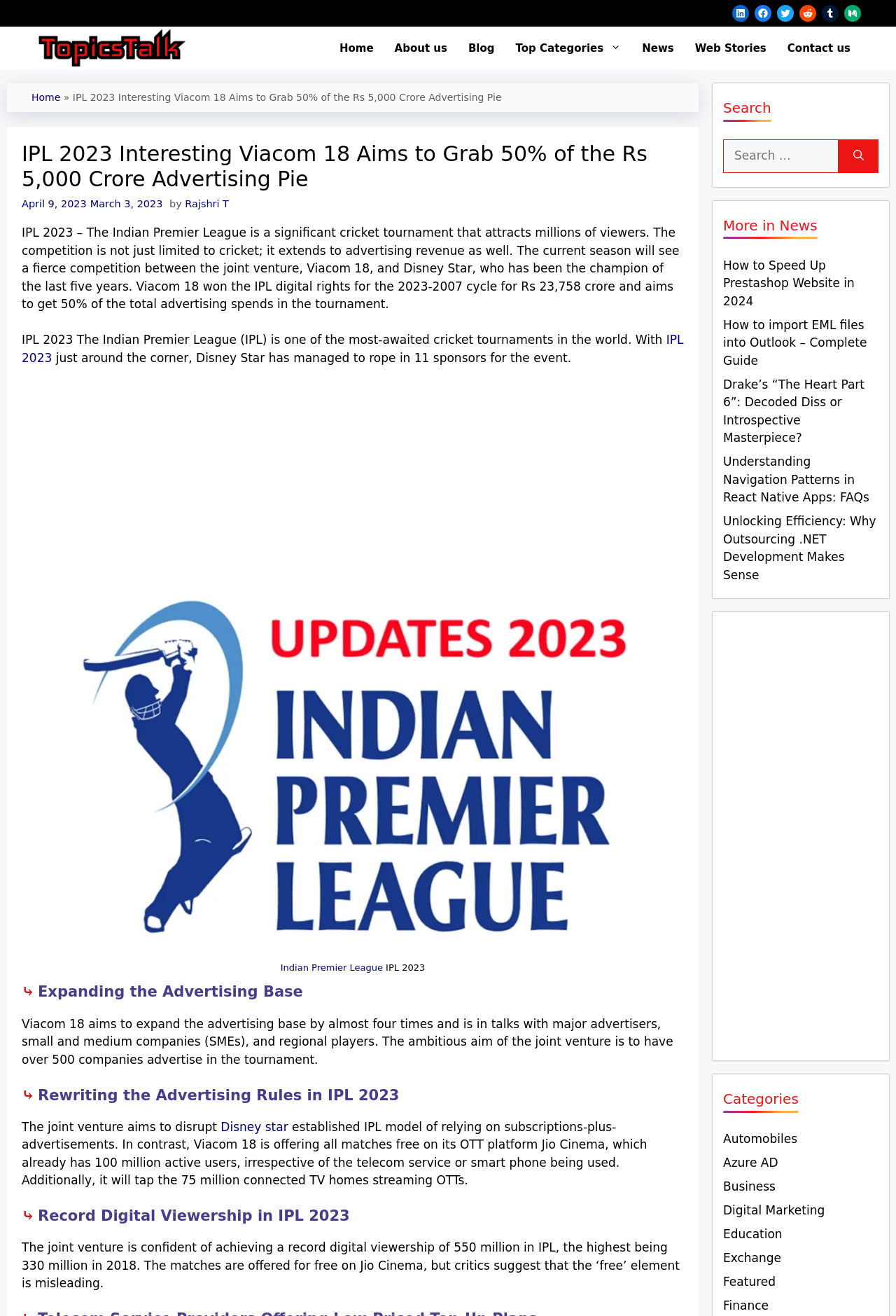What is the name of the cricket tournament mentioned in the webpage?
Using the image as a reference, answer the question in detail.

The webpage mentions 'IPL 2023' as the cricket tournament, which is evident from the heading 'IPL 2023 Interesting Viacom 18 Aims to Grab 50% of the Rs 5,000 Crore Advertising Pie' and other mentions throughout the webpage.